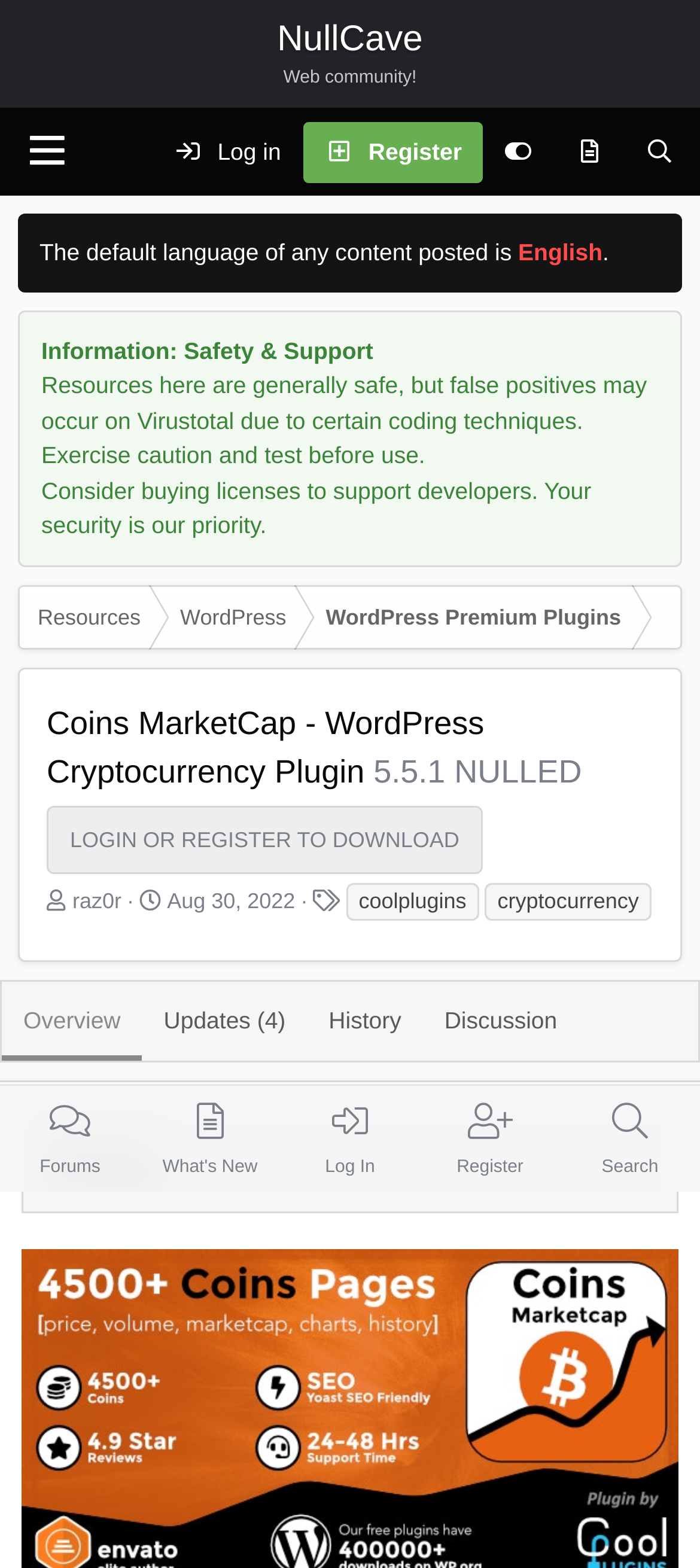Determine the bounding box coordinates of the target area to click to execute the following instruction: "Register."

[0.432, 0.074, 0.691, 0.12]